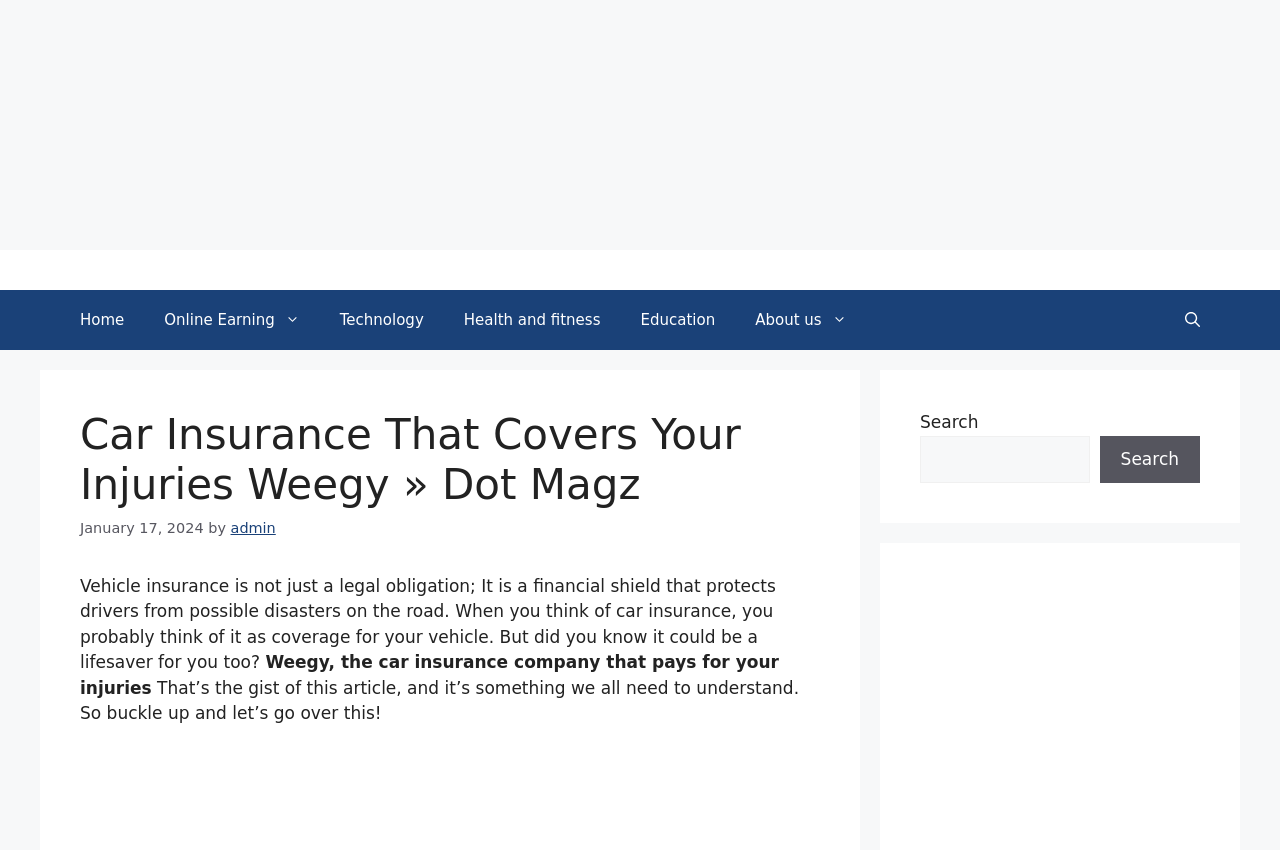Based on the image, please elaborate on the answer to the following question:
What is the company mentioned in the article?

I found the company mentioned in the article by reading the static text in the main content section, which mentions 'Weegy, the car insurance company that pays for your injuries'.